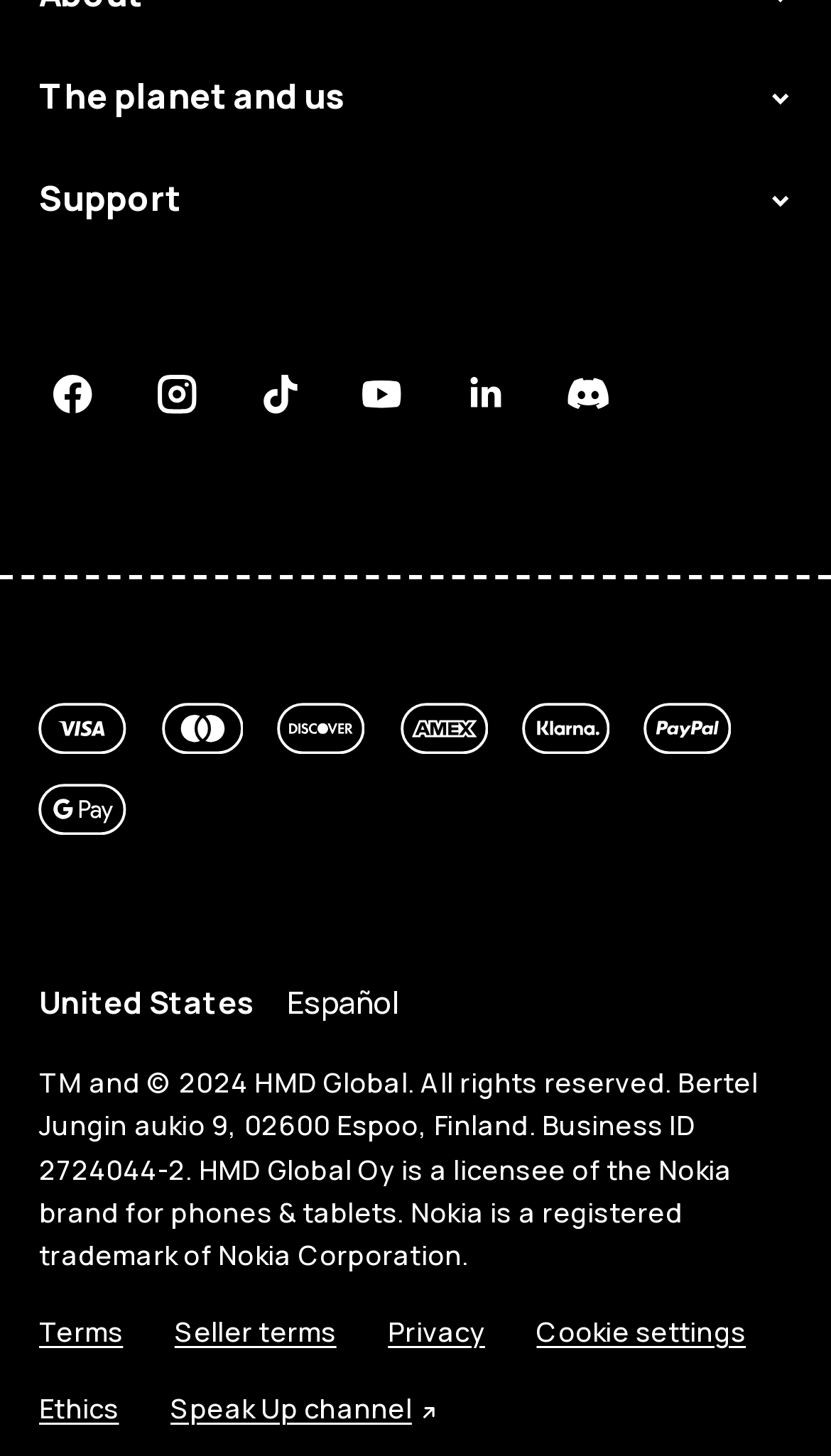Respond with a single word or phrase for the following question: 
How many images are there on the webpage?

7